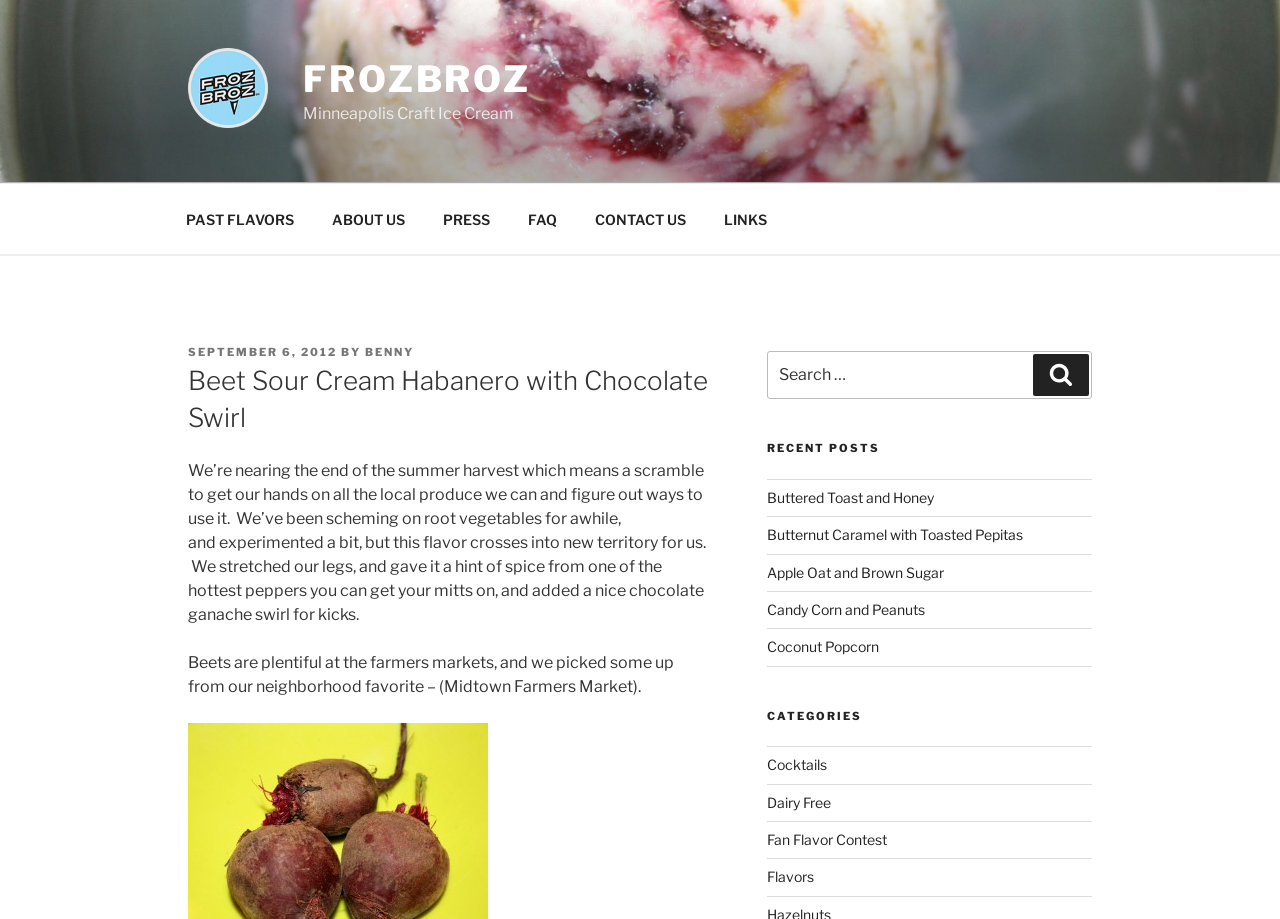Specify the bounding box coordinates of the area that needs to be clicked to achieve the following instruction: "Explore the CATEGORIES section".

[0.599, 0.771, 0.853, 0.788]